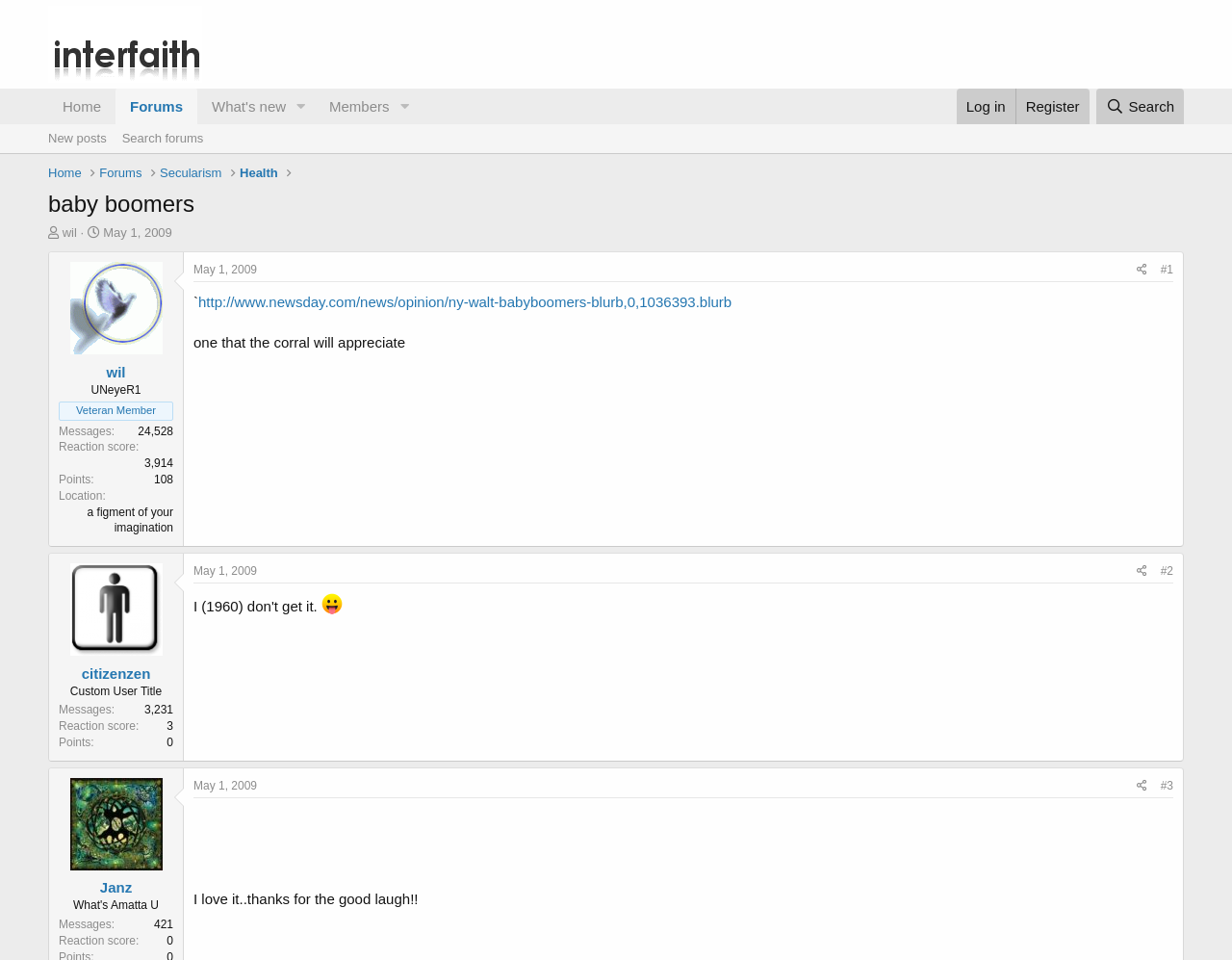Please give the bounding box coordinates of the area that should be clicked to fulfill the following instruction: "Read the article about baby boomers". The coordinates should be in the format of four float numbers from 0 to 1, i.e., [left, top, right, bottom].

[0.157, 0.306, 0.594, 0.323]